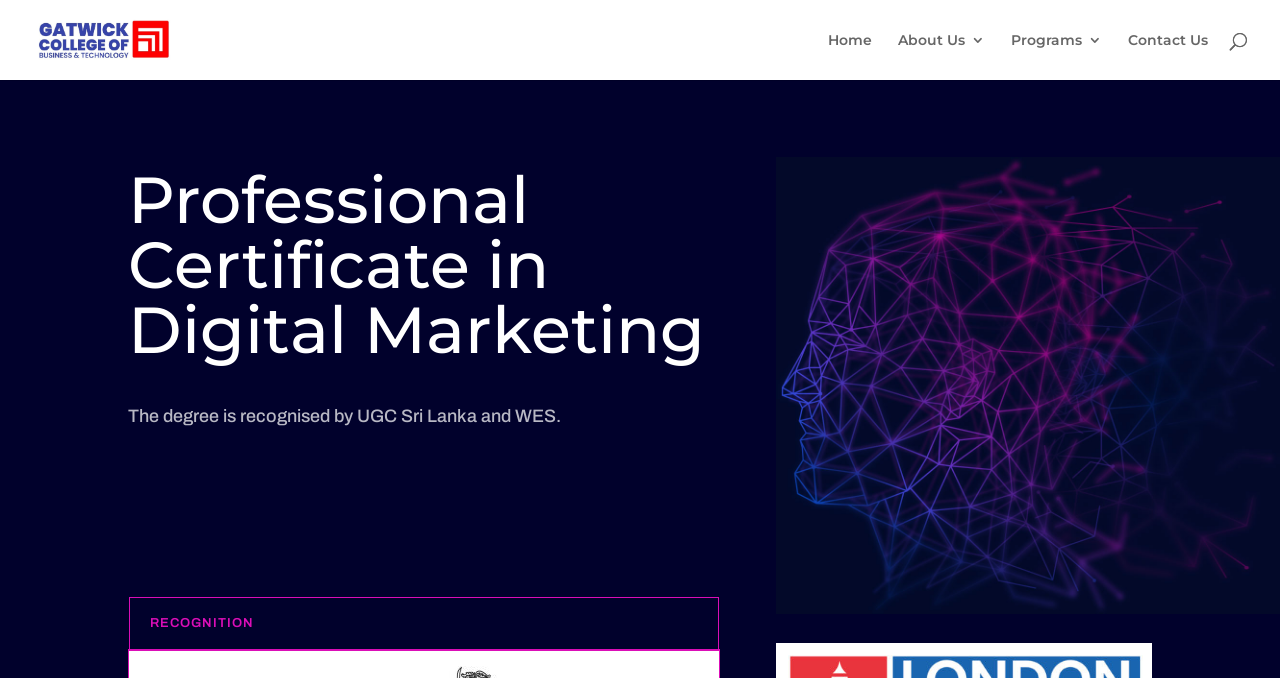Using the provided element description: "Home", determine the bounding box coordinates of the corresponding UI element in the screenshot.

[0.647, 0.049, 0.681, 0.118]